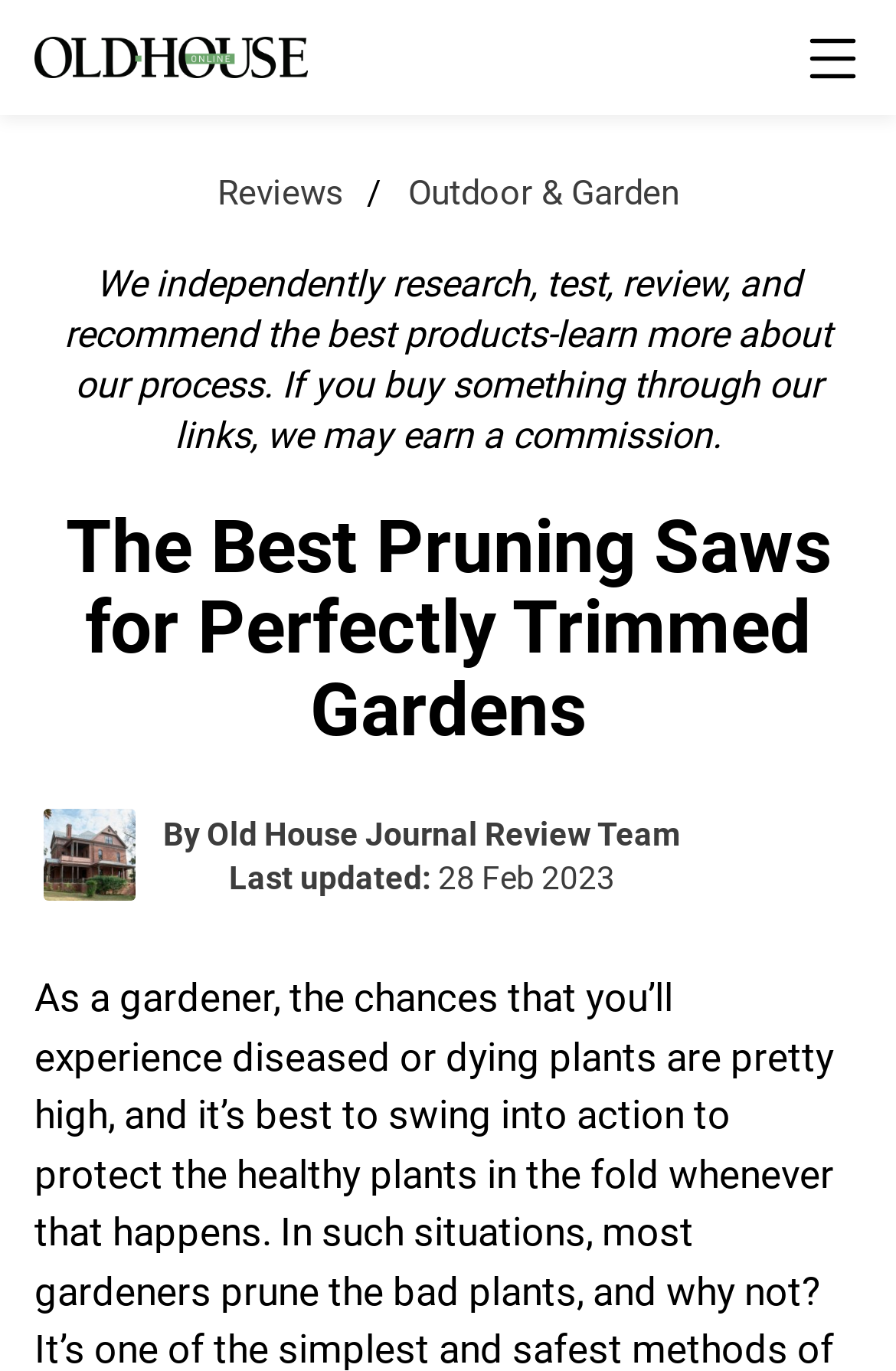Provide the bounding box coordinates of the HTML element described by the text: "Arya". The coordinates should be in the format [left, top, right, bottom] with values between 0 and 1.

None